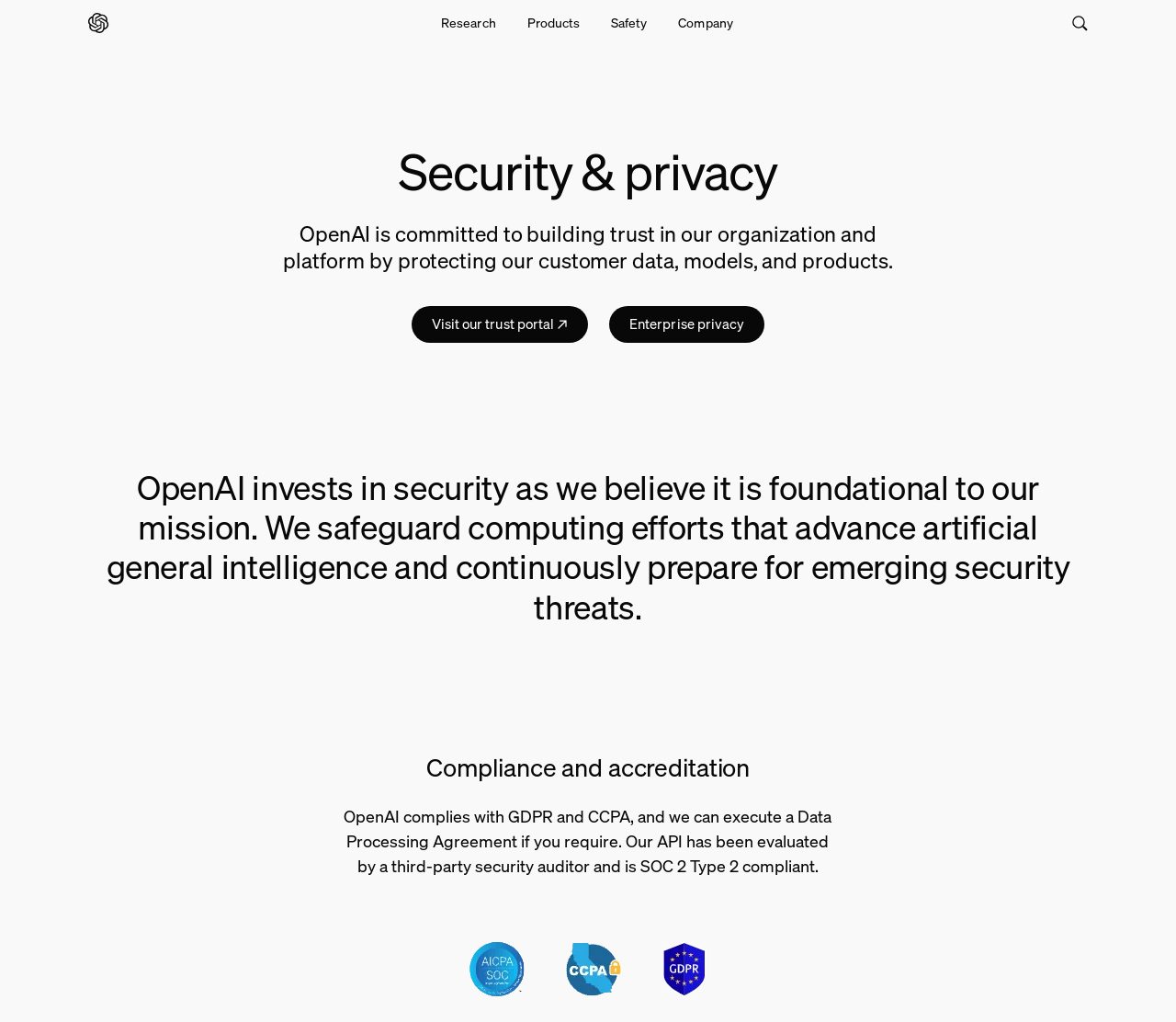Give a short answer using one word or phrase for the question:
What is OpenAI's approach to security?

Foundational to mission